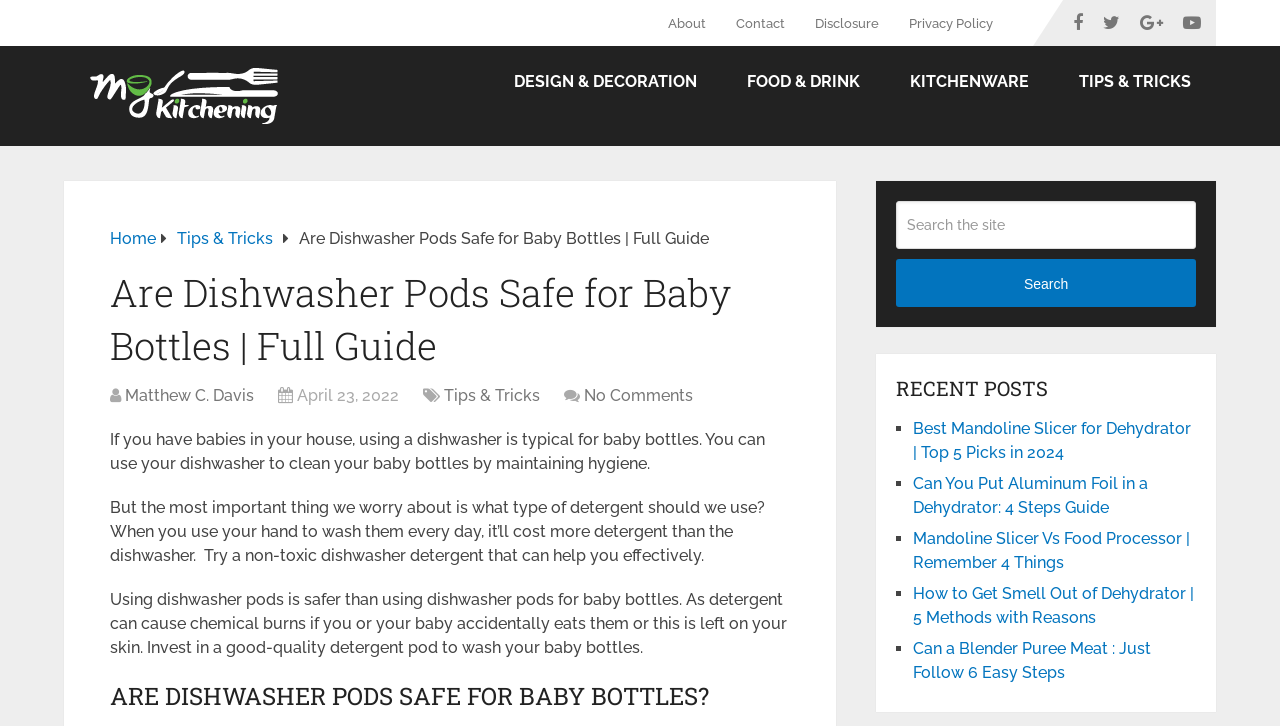Locate the bounding box coordinates of the region to be clicked to comply with the following instruction: "Go to the ABOUT LITWIN BOOKS & LIBRARY JUICE PRESS page". The coordinates must be four float numbers between 0 and 1, in the form [left, top, right, bottom].

None